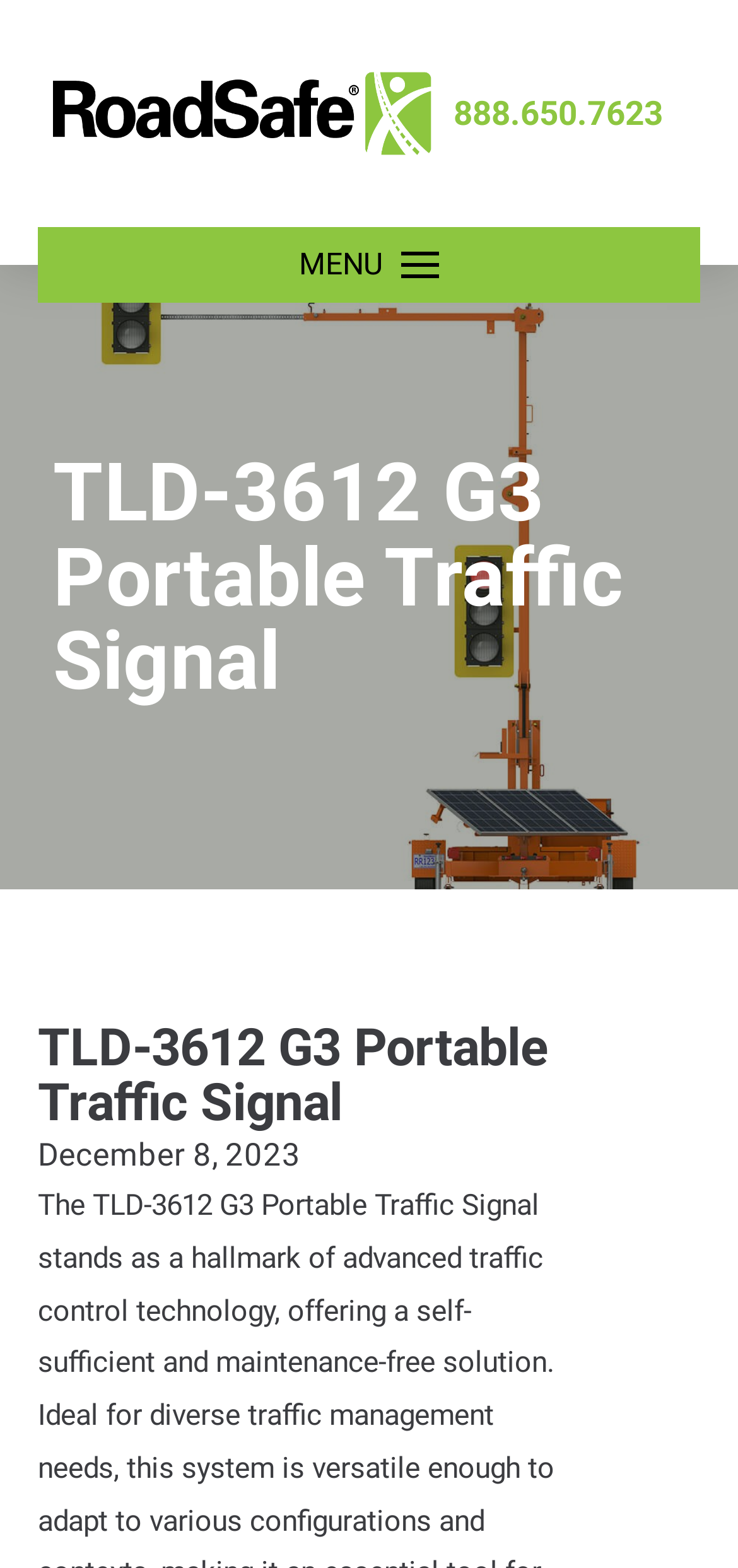Give a concise answer using one word or a phrase to the following question:
How many headings with the text 'TLD-3612 G3 Portable Traffic Signal' are on the webpage?

2